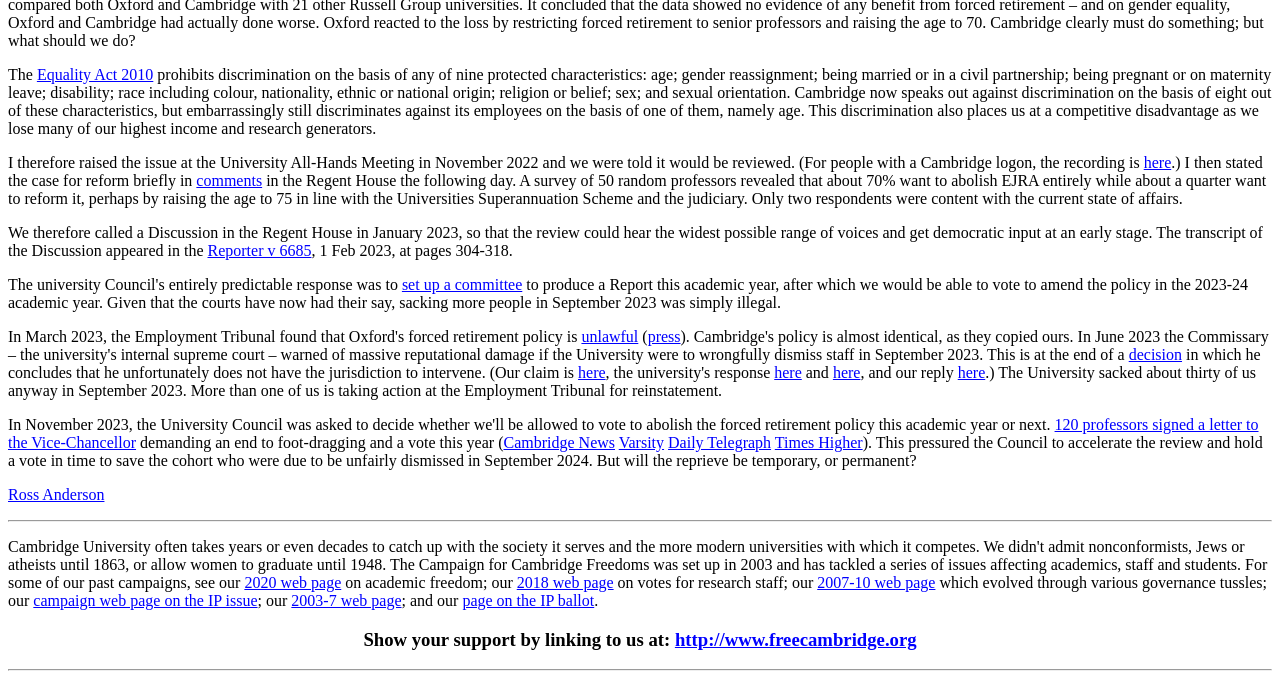Locate the bounding box coordinates of the UI element described by: "press". Provide the coordinates as four float numbers between 0 and 1, formatted as [left, top, right, bottom].

[0.506, 0.477, 0.532, 0.502]